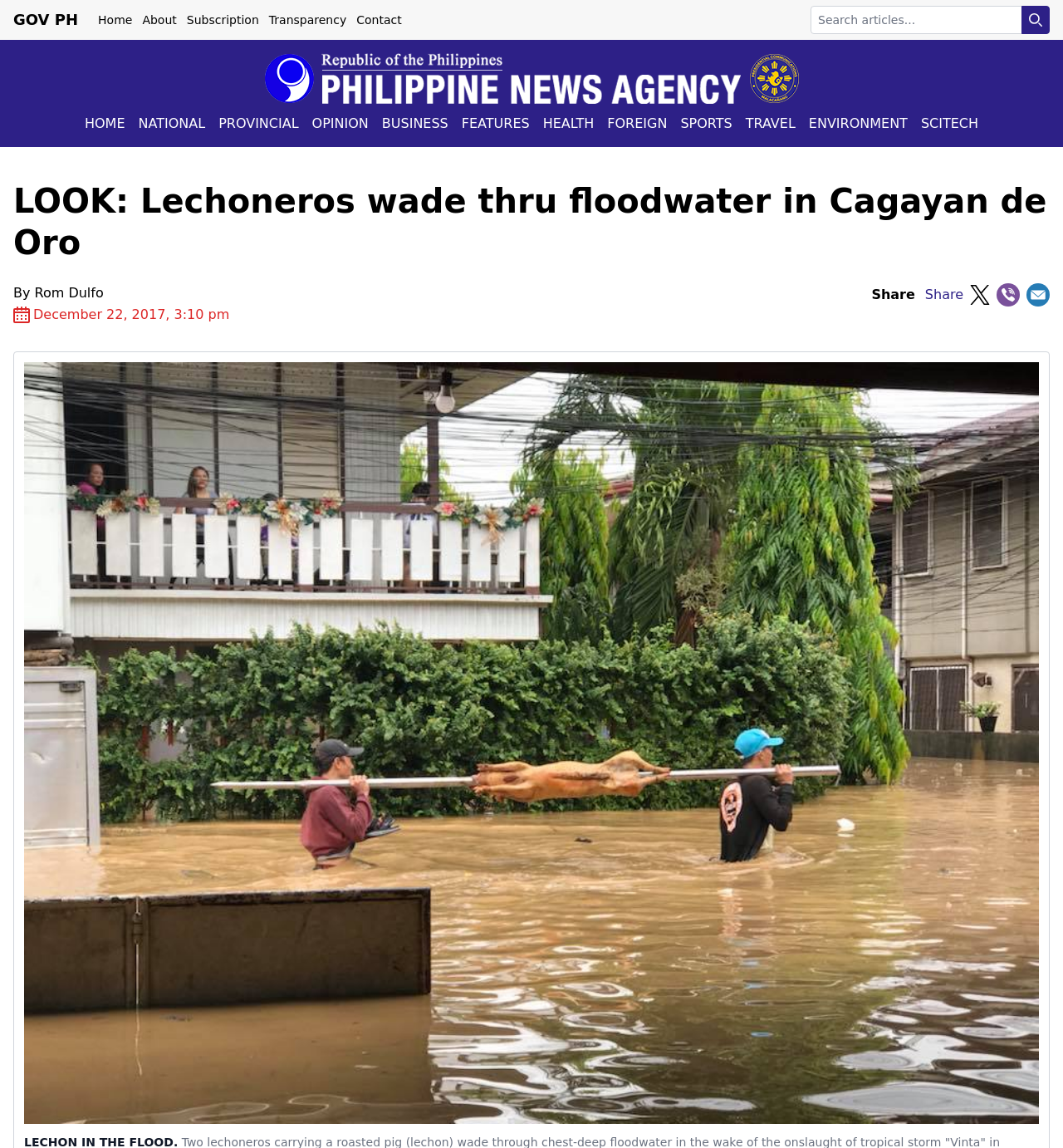Please identify the bounding box coordinates of the element's region that I should click in order to complete the following instruction: "Visit the 'Philippine News Agency' website". The bounding box coordinates consist of four float numbers between 0 and 1, i.e., [left, top, right, bottom].

[0.248, 0.046, 0.752, 0.09]